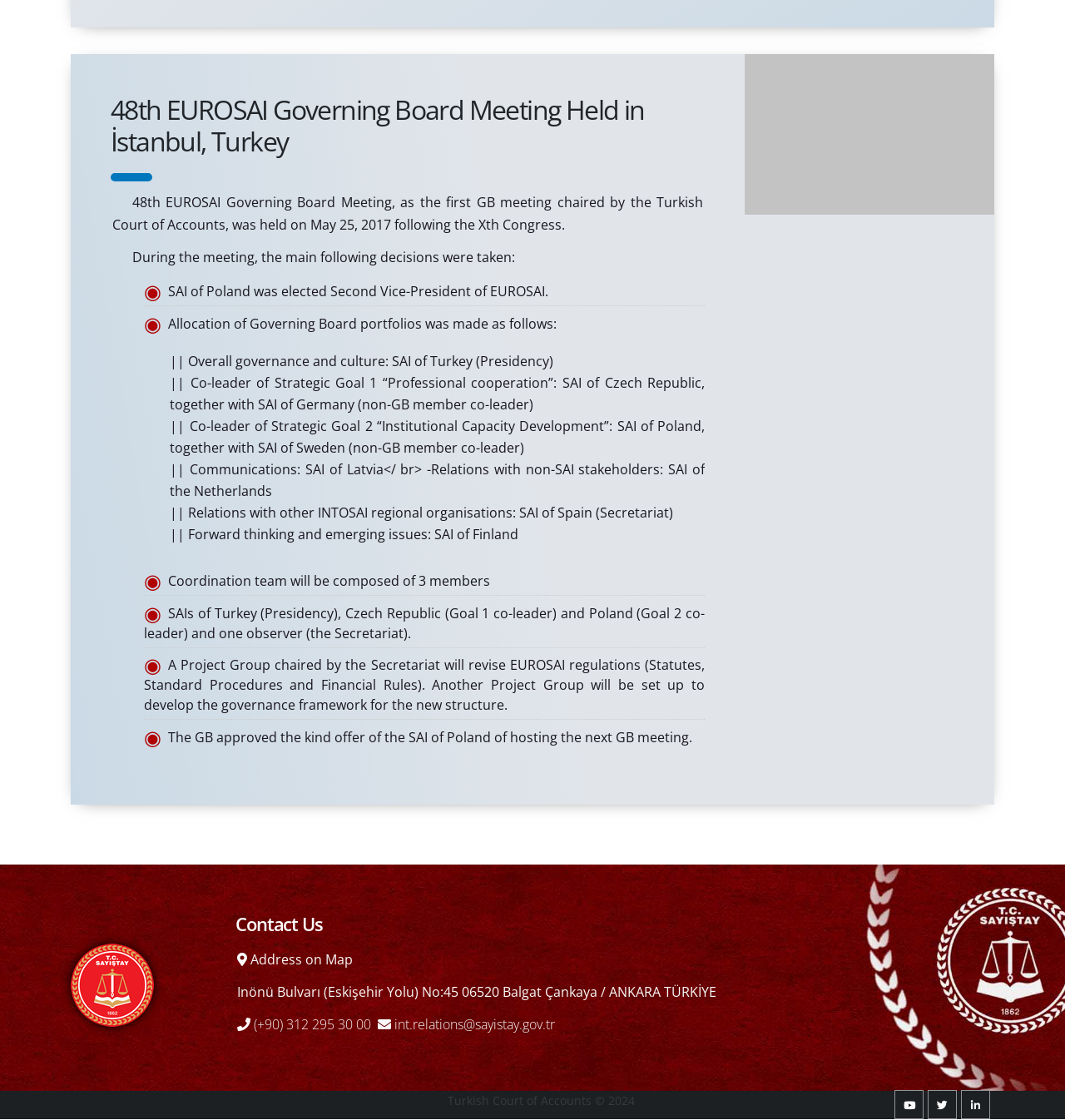Please study the image and answer the question comprehensively:
How many members will be in the coordination team?

I found the number of members in the coordination team by looking at the static text element with the text 'Coordination team will be composed of 3 members' which is located in the article section.